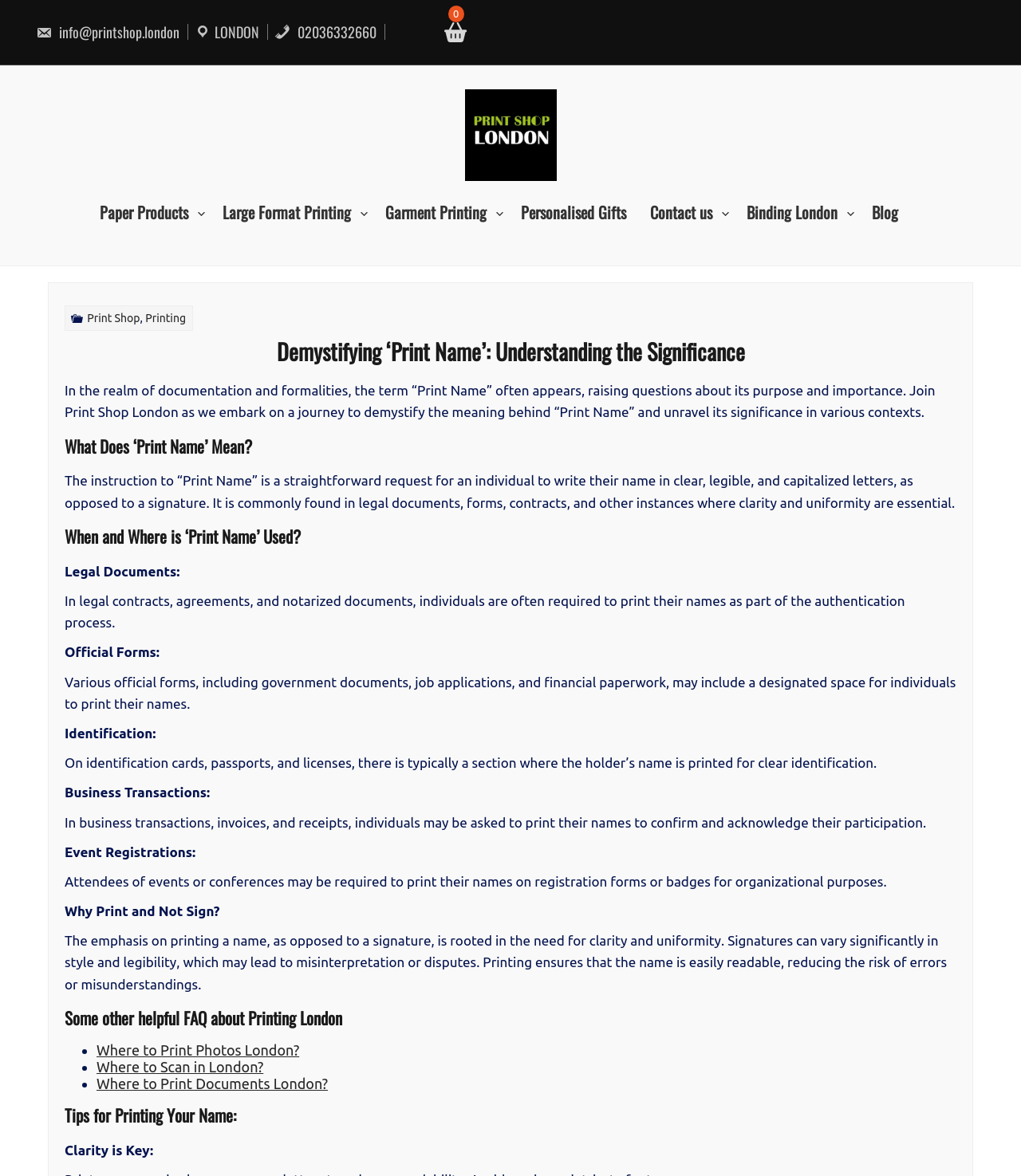Refer to the image and provide an in-depth answer to the question: 
What is the purpose of printing a name?

According to the webpage, printing a name is preferred over signing because signatures can vary significantly in style and legibility, which may lead to misinterpretation or disputes. Printing ensures that the name is easily readable, reducing the risk of errors or misunderstandings.